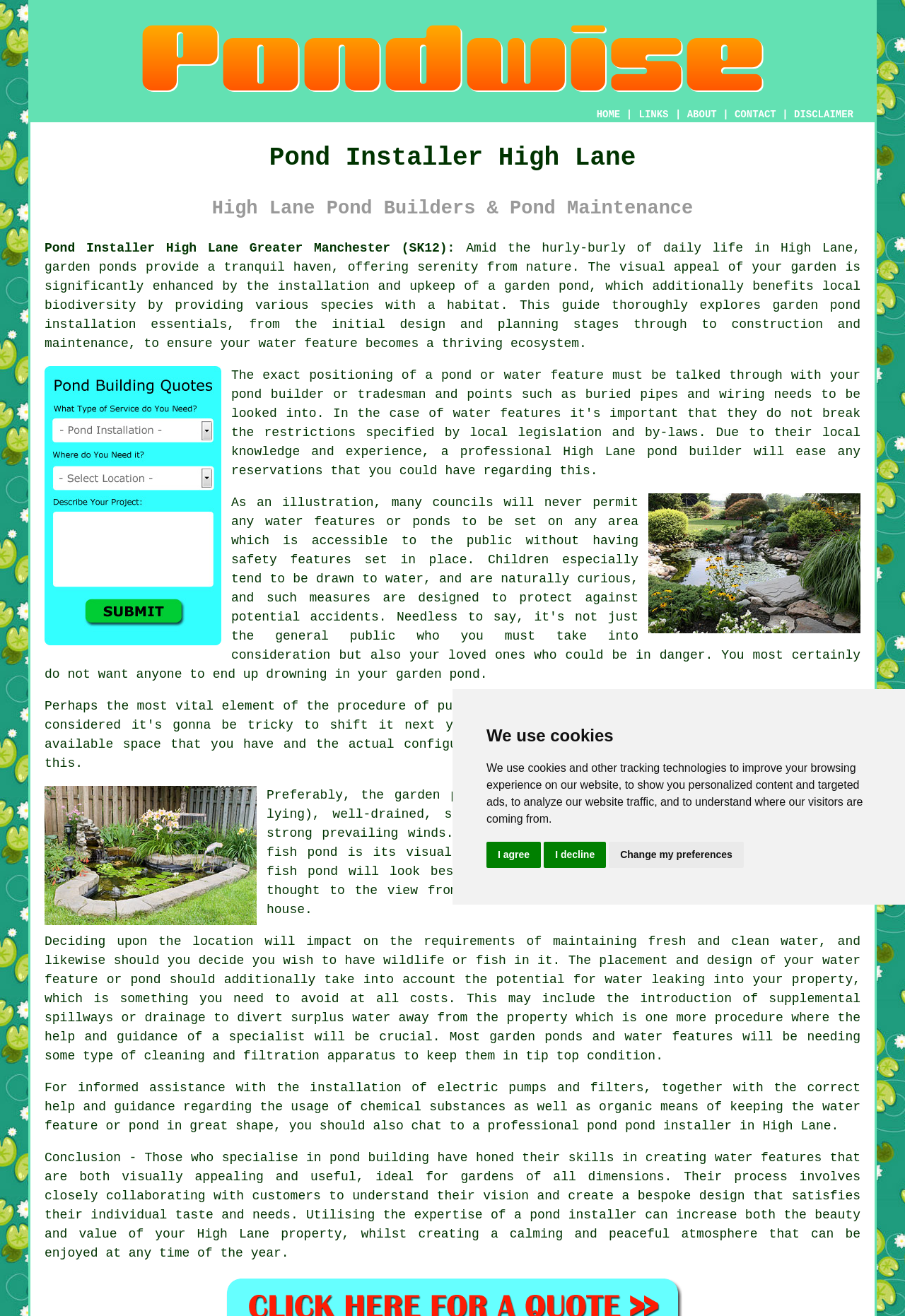From the details in the image, provide a thorough response to the question: What is the main topic of this webpage?

Based on the webpage content, I can see that the main topic is about pond installation, maintenance, and design in High Lane, Greater Manchester. The webpage provides information on the importance of pond installation, the process of creating a garden pond, and the benefits of hiring a professional pond installer.